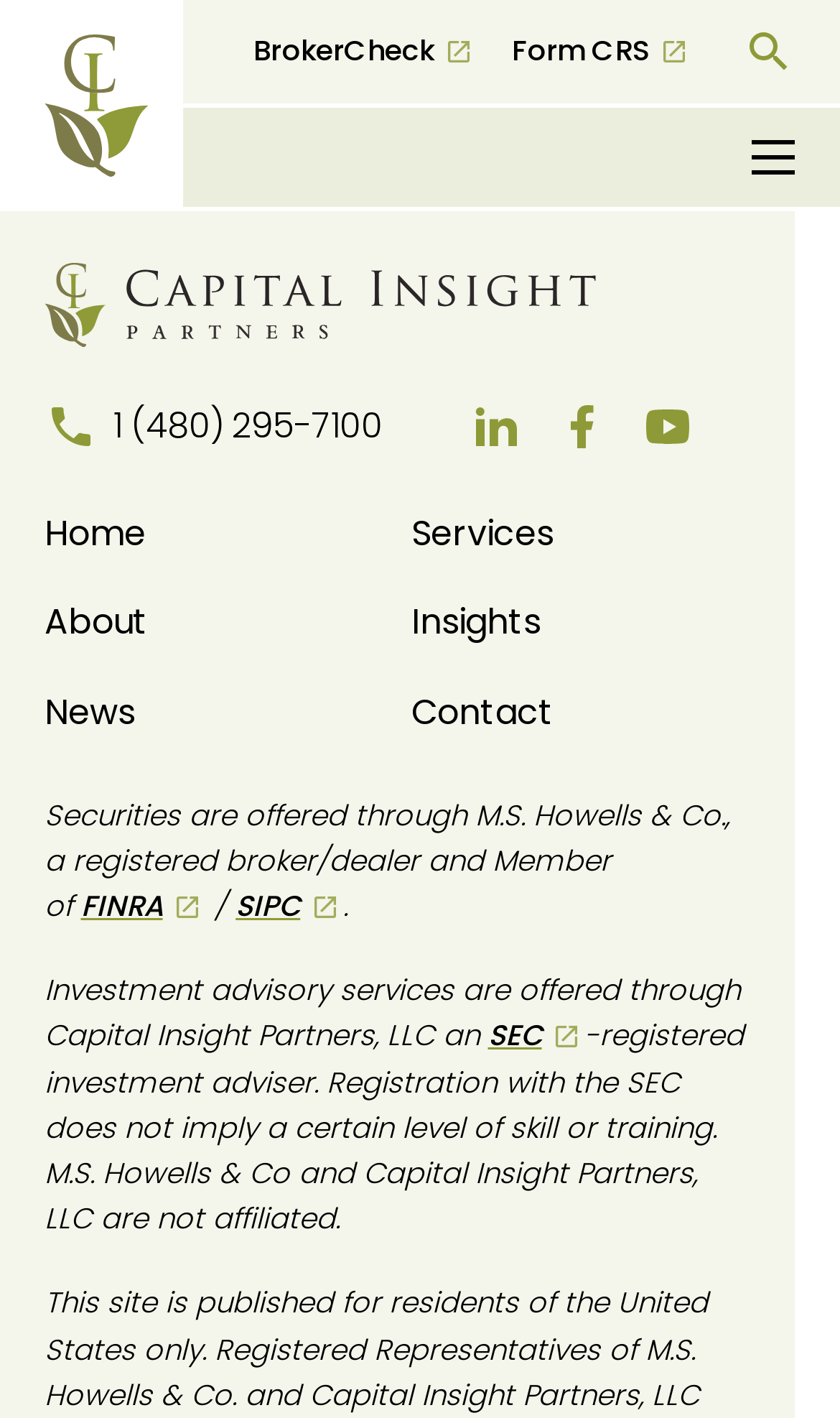What is the registration status of the company?
Provide a detailed answer to the question using information from the image.

The registration status is obtained from the static text elements at the bottom of the webpage, which mention that 'Securities are offered through M.S. Howells & Co., a registered broker/dealer and Member of FINRA / SIPC'.